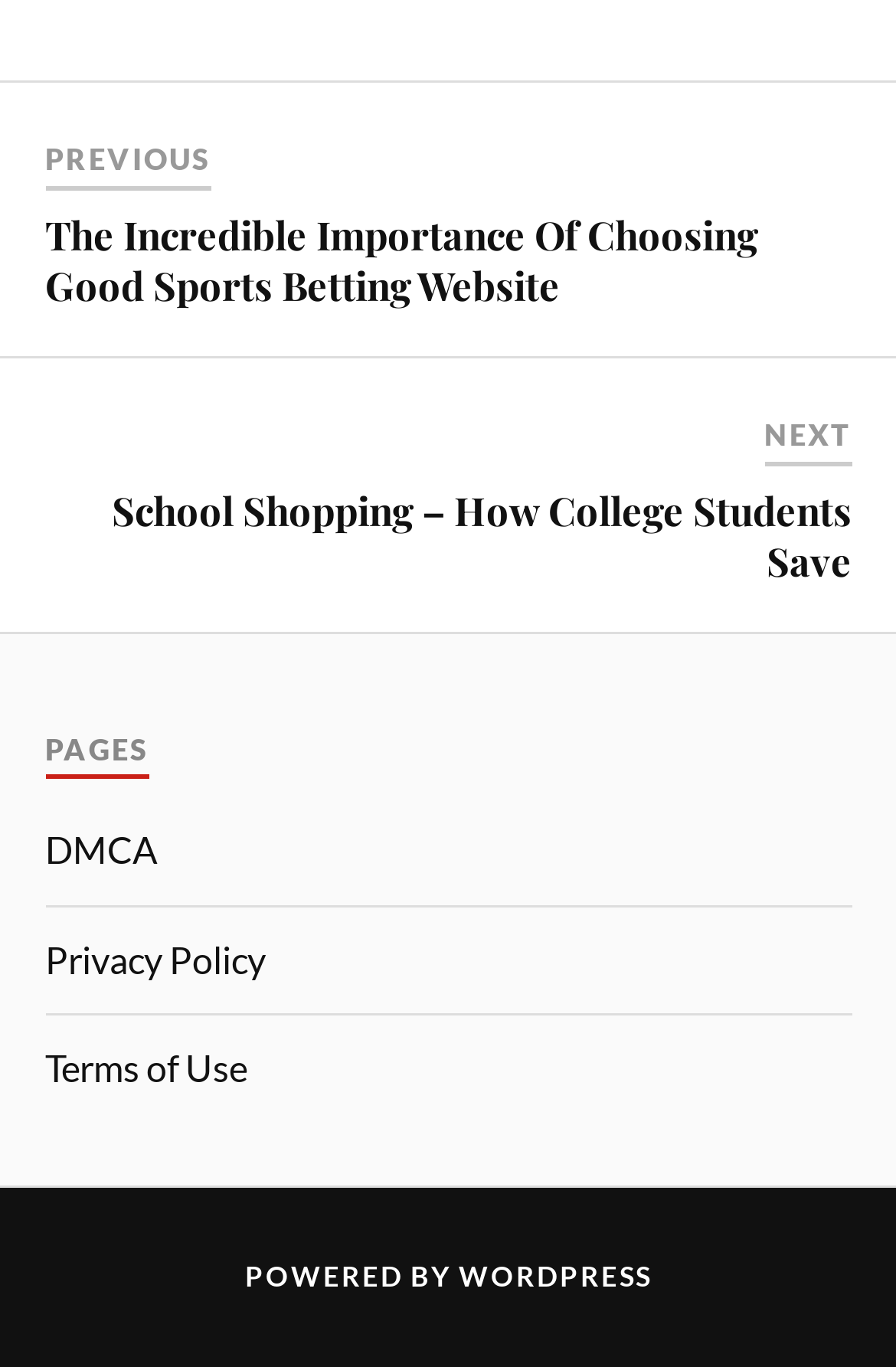Using the given description, provide the bounding box coordinates formatted as (top-left x, top-left y, bottom-right x, bottom-right y), with all values being floating point numbers between 0 and 1. Description: DMCA

[0.05, 0.605, 0.176, 0.637]